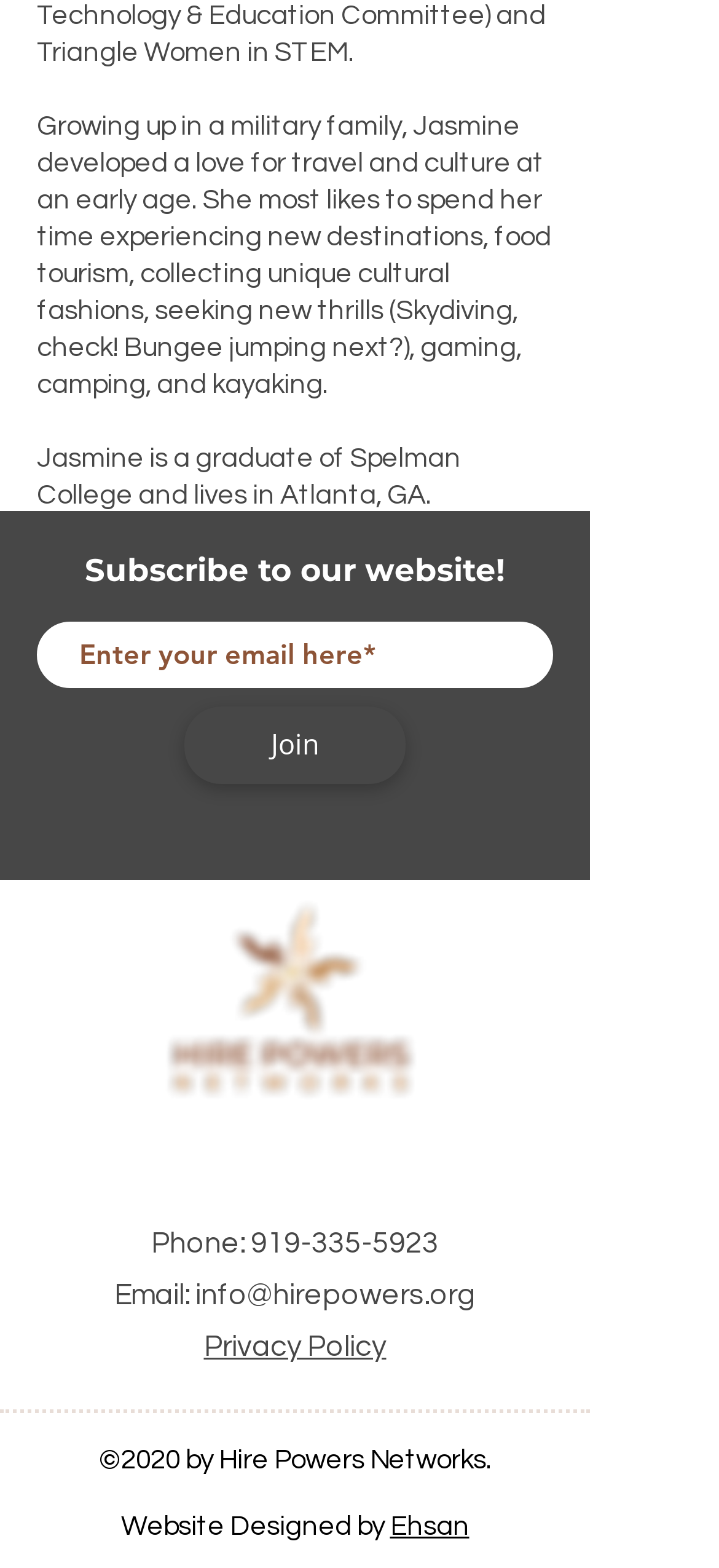From the given element description: "Ehsan", find the bounding box for the UI element. Provide the coordinates as four float numbers between 0 and 1, in the order [left, top, right, bottom].

[0.542, 0.965, 0.653, 0.982]